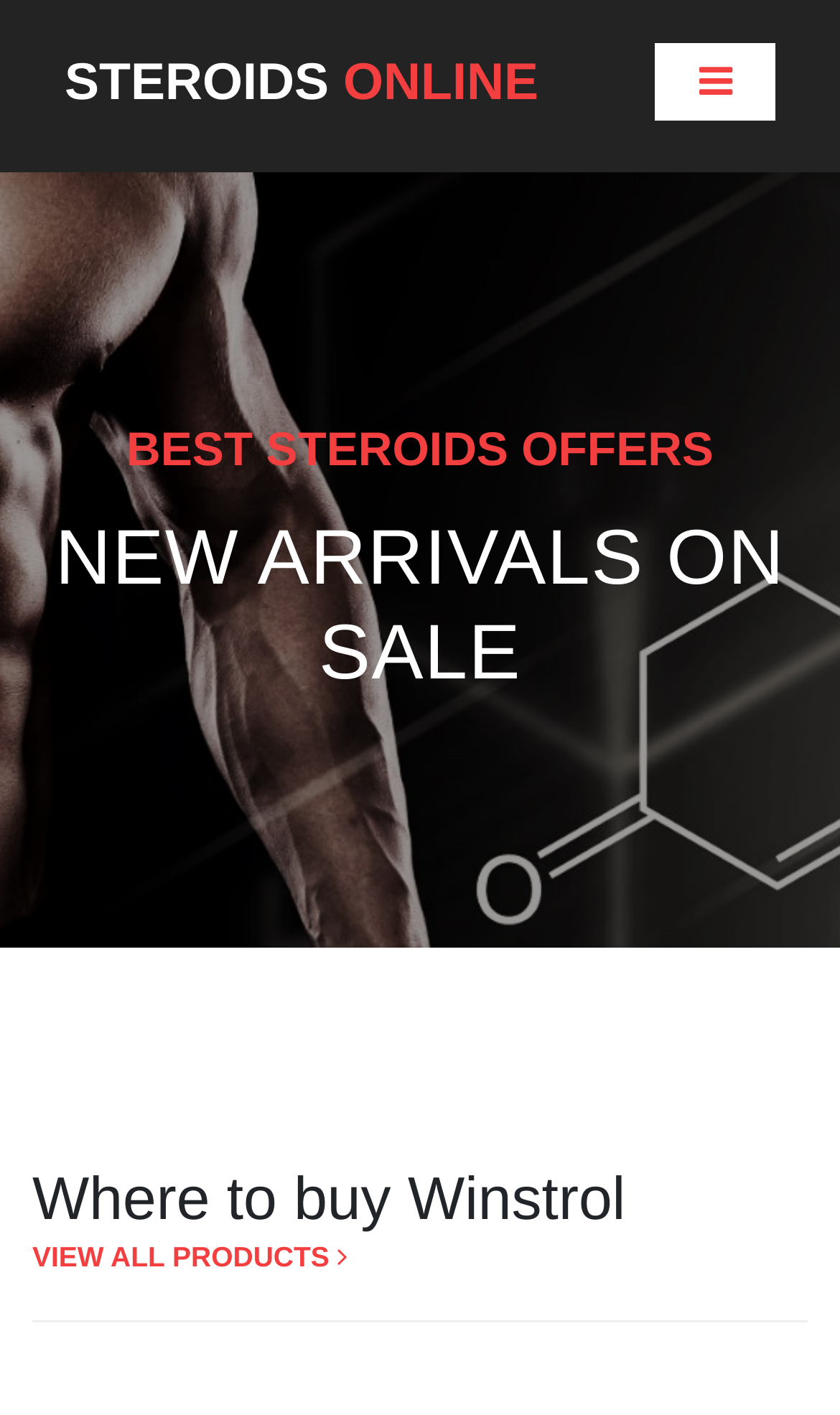Find the bounding box coordinates for the UI element that matches this description: "parent_node: STEROIDS ONLINE aria-label="Toggle navigation"".

[0.779, 0.03, 0.923, 0.085]